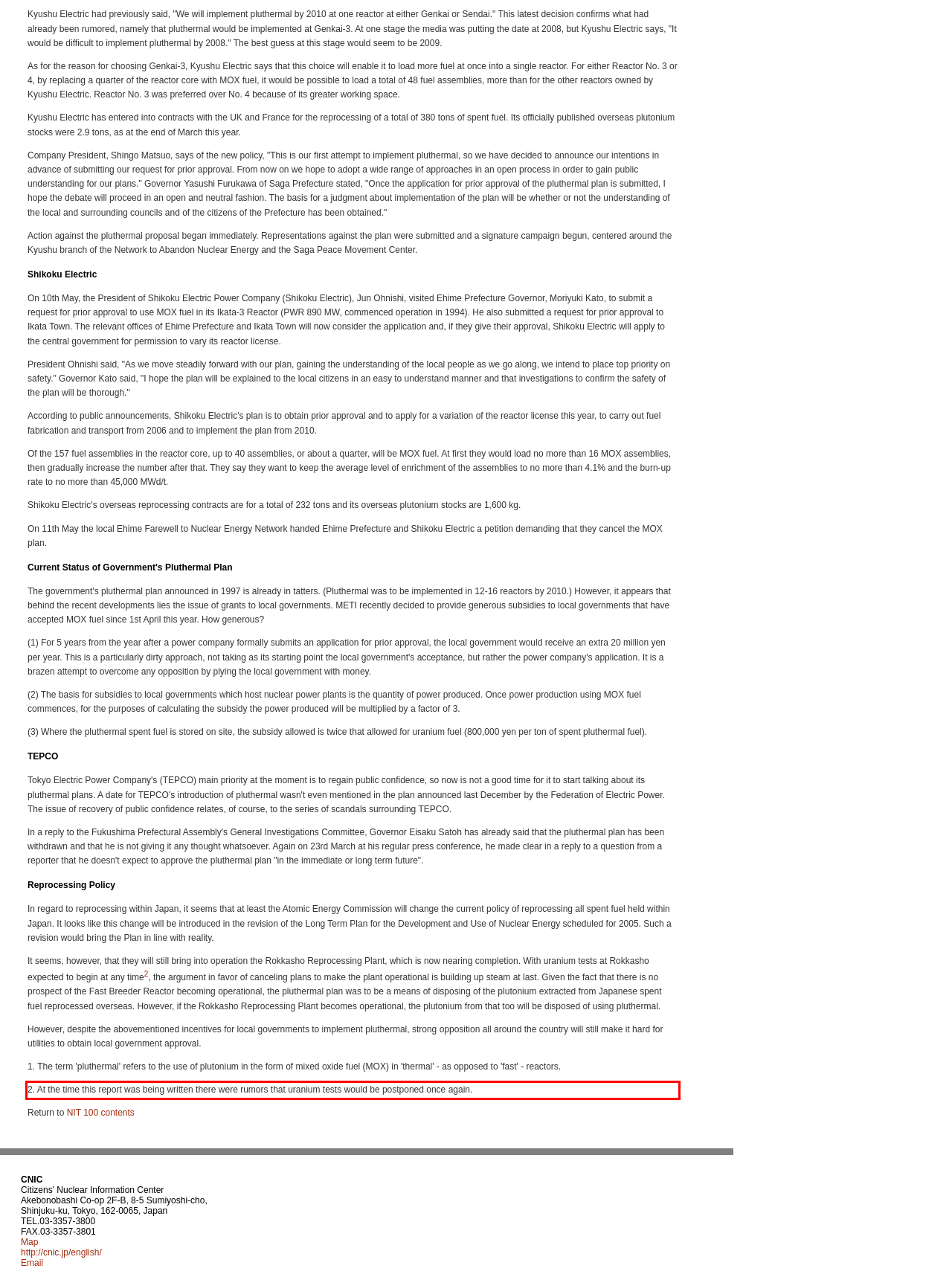Extract and provide the text found inside the red rectangle in the screenshot of the webpage.

2. At the time this report was being written there were rumors that uranium tests would be postponed once again.